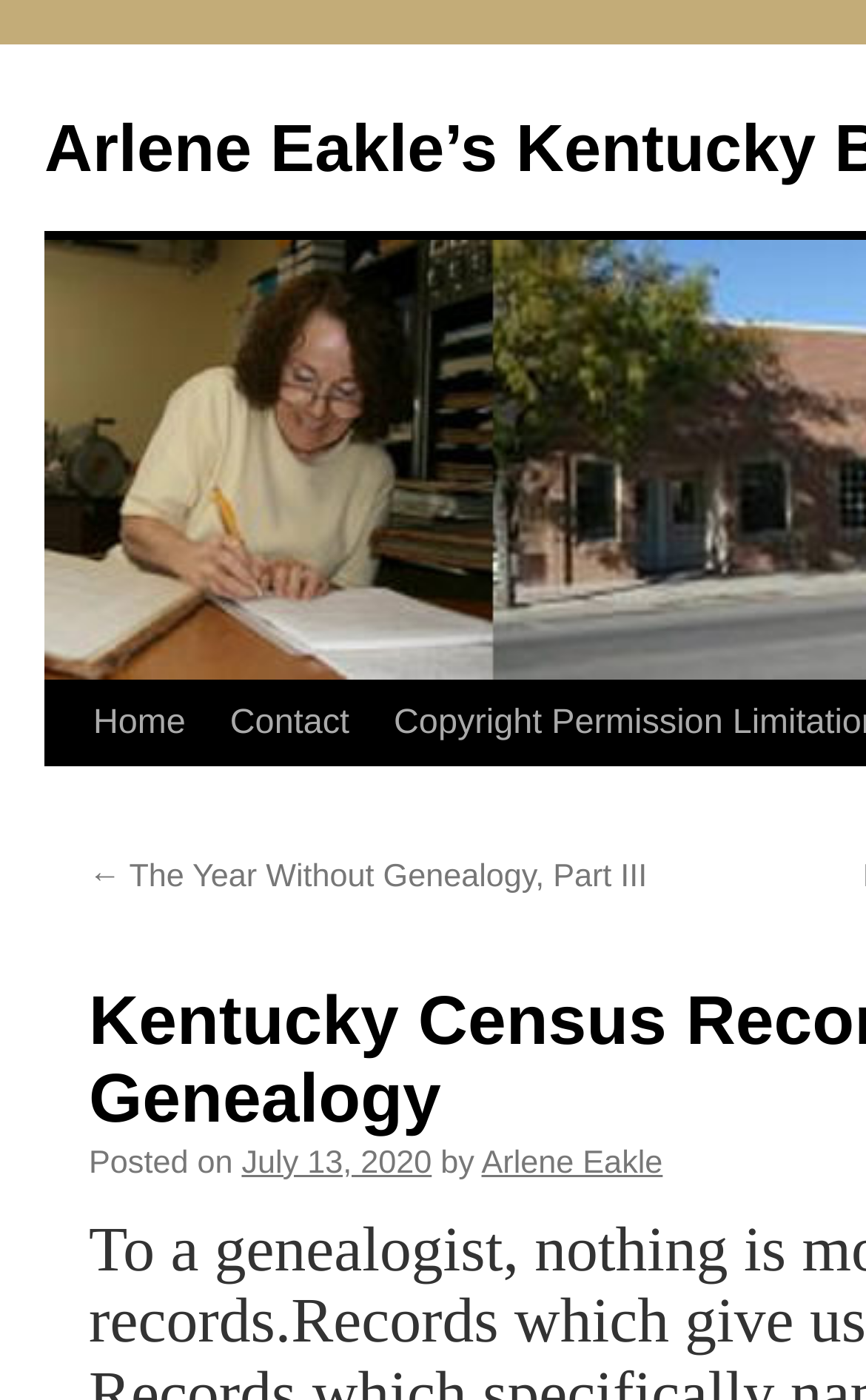Using the provided element description: "July 13, 2020", identify the bounding box coordinates. The coordinates should be four floats between 0 and 1 in the order [left, top, right, bottom].

[0.279, 0.878, 0.499, 0.904]